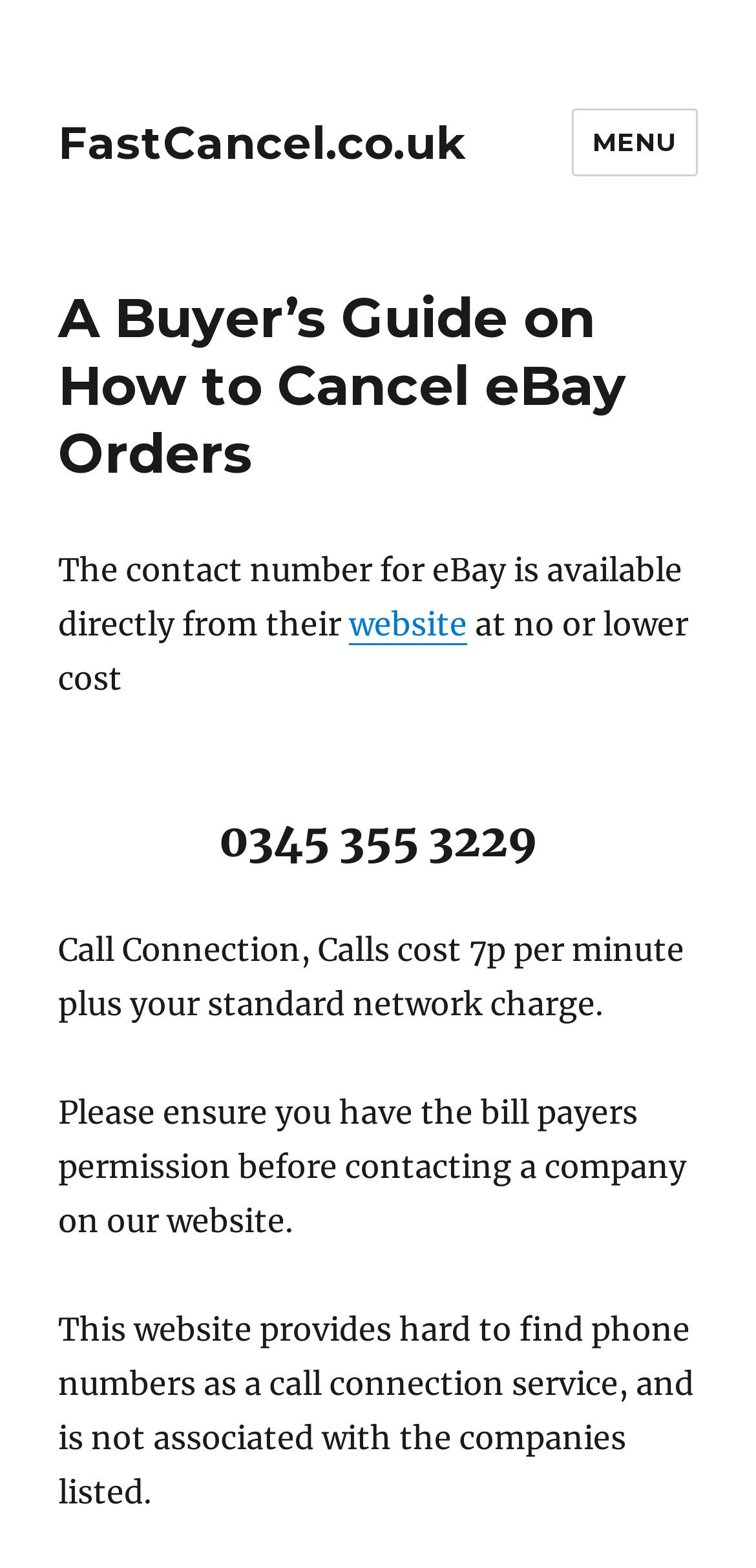Based on the visual content of the image, answer the question thoroughly: What is the purpose of the website?

I found this information by reading the text at the bottom of the webpage, which states 'This website provides hard to find phone numbers as a call connection service...'.